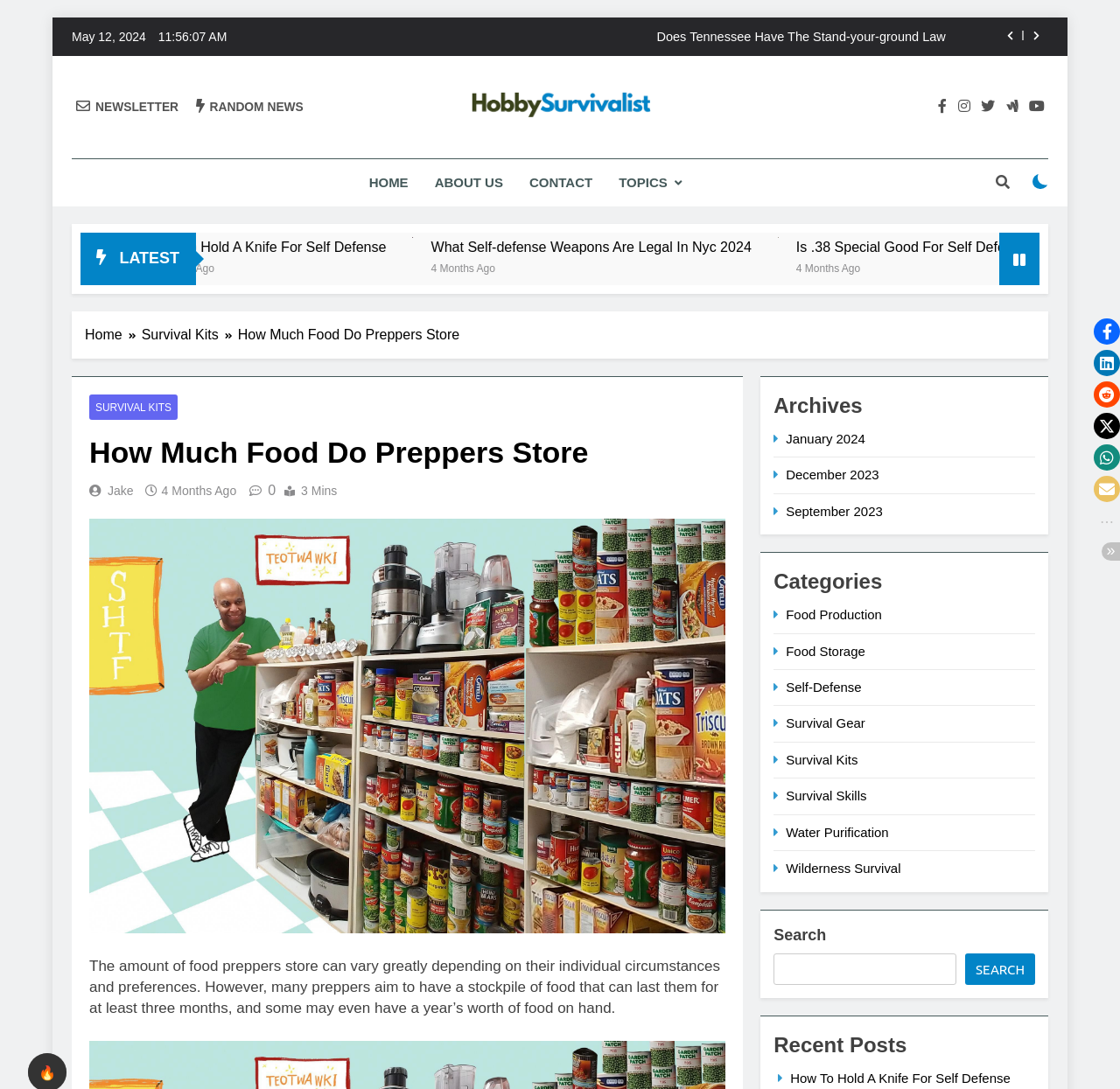What is the date of the current webpage?
Using the picture, provide a one-word or short phrase answer.

May 12, 2024